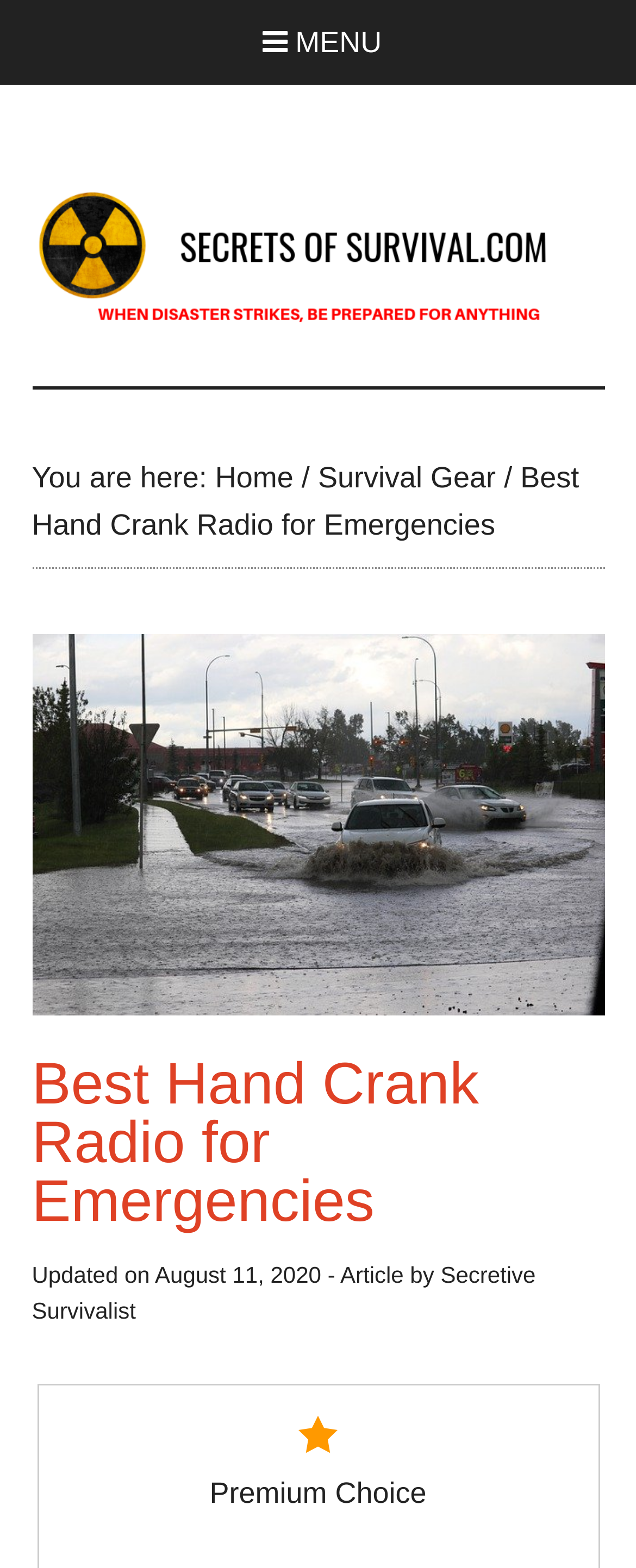Determine the heading of the webpage and extract its text content.

Best Hand Crank Radio for Emergencies